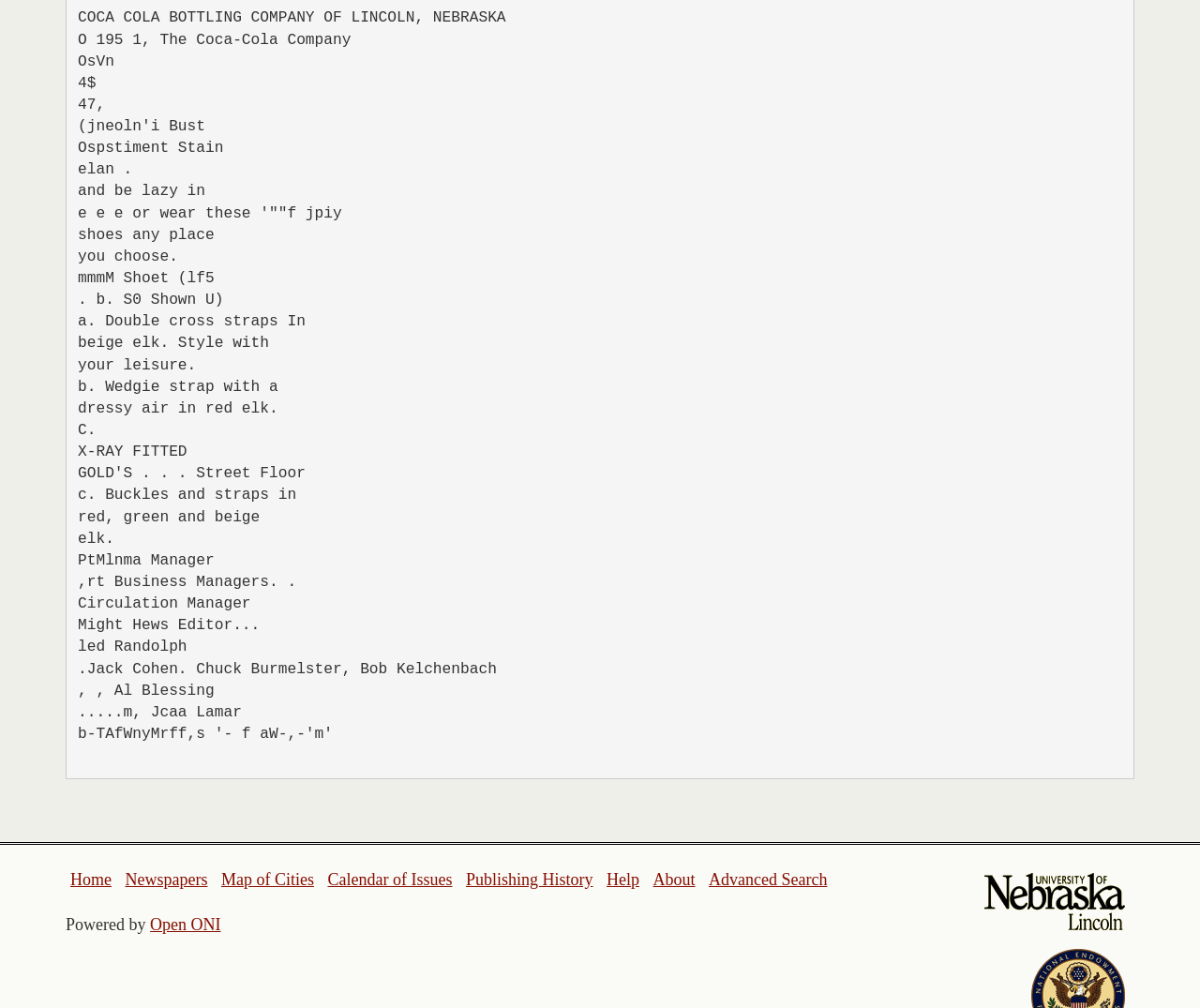Locate the bounding box coordinates of the region to be clicked to comply with the following instruction: "Read the blog post about indoor pool dehumidification". The coordinates must be four float numbers between 0 and 1, in the form [left, top, right, bottom].

None